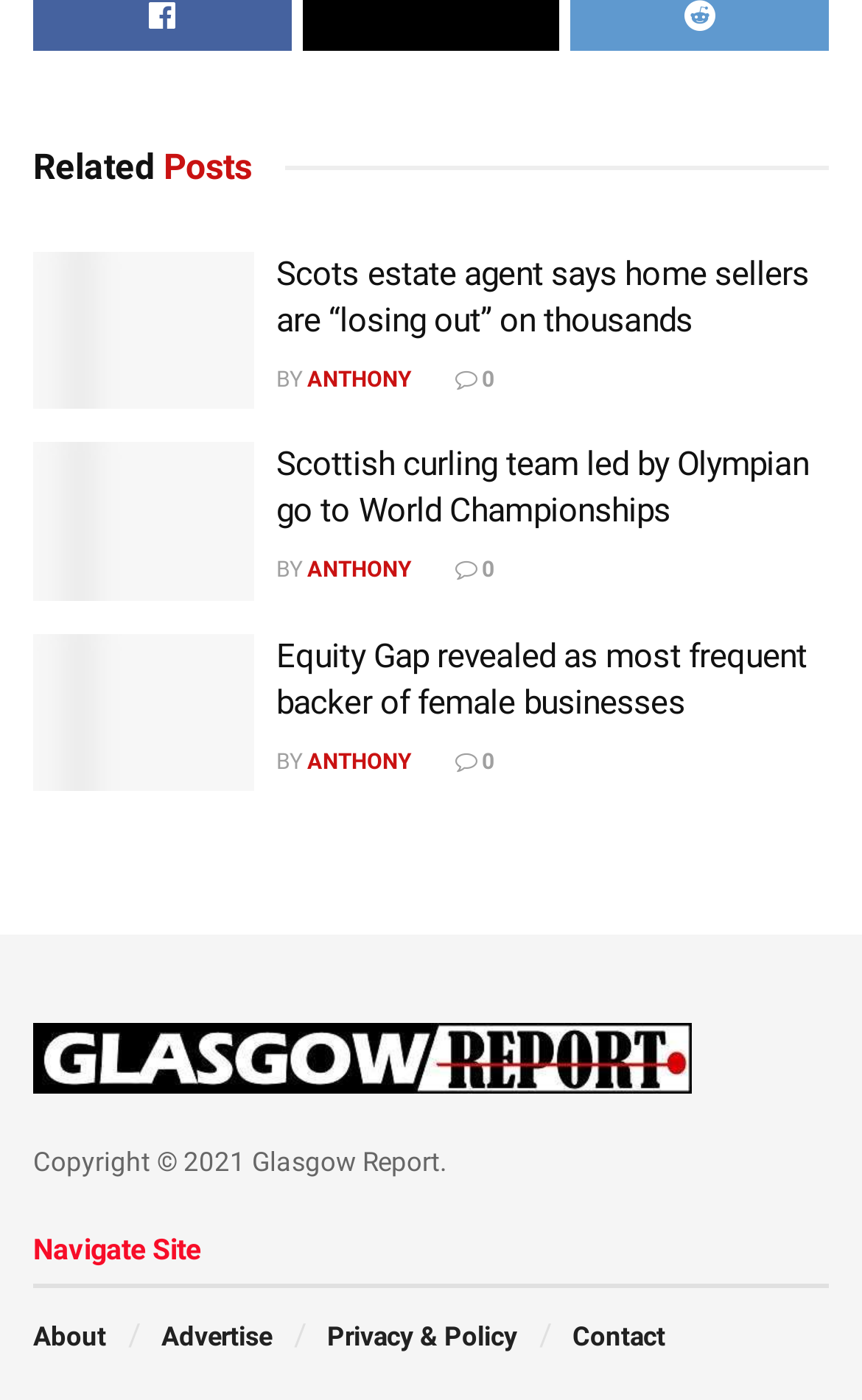Please specify the bounding box coordinates of the clickable region necessary for completing the following instruction: "check Equity Gap article". The coordinates must consist of four float numbers between 0 and 1, i.e., [left, top, right, bottom].

[0.038, 0.452, 0.295, 0.565]